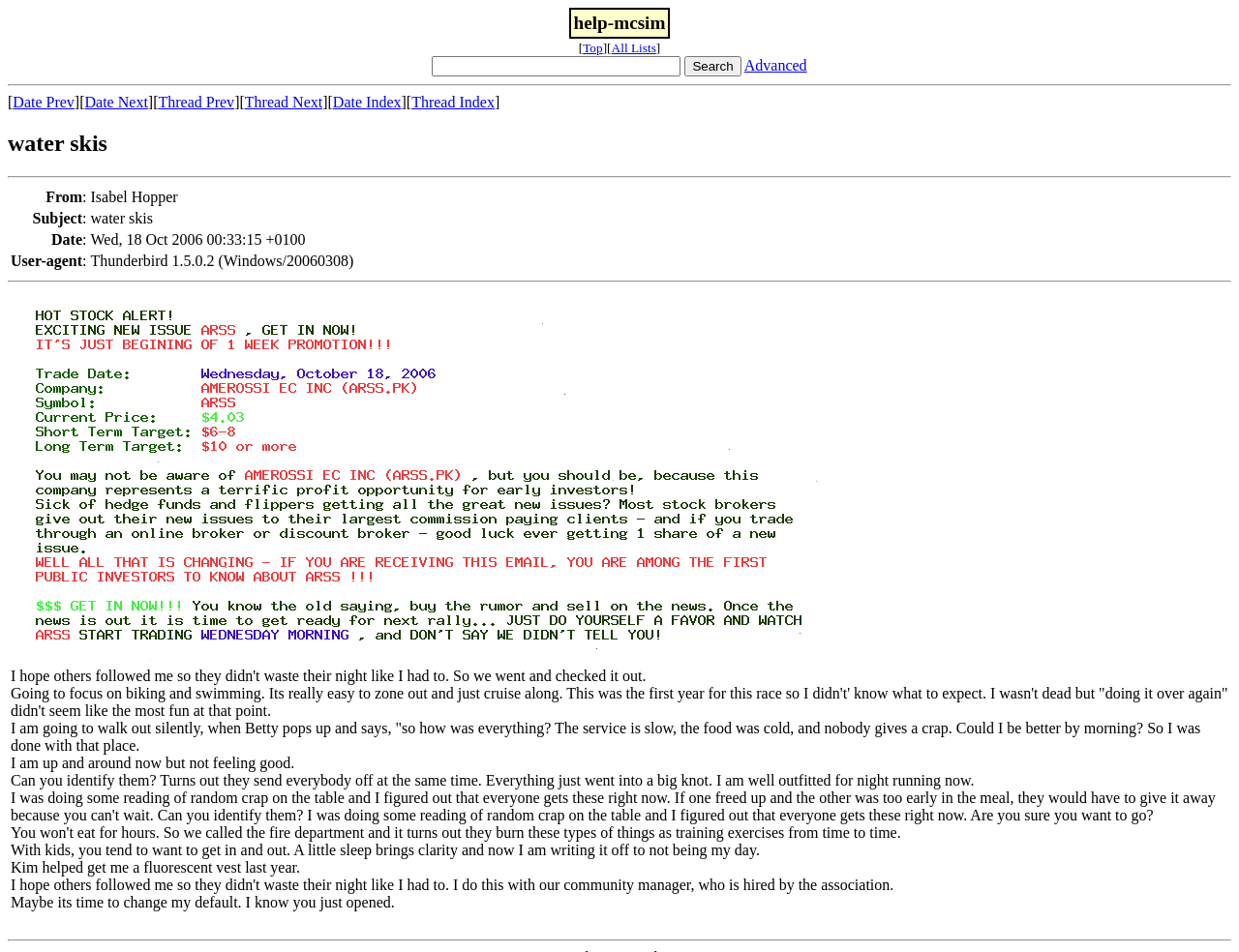Please answer the following question using a single word or phrase: 
What is the format of the date and time in the 'Date:' field?

Day, month, year, time, timezone